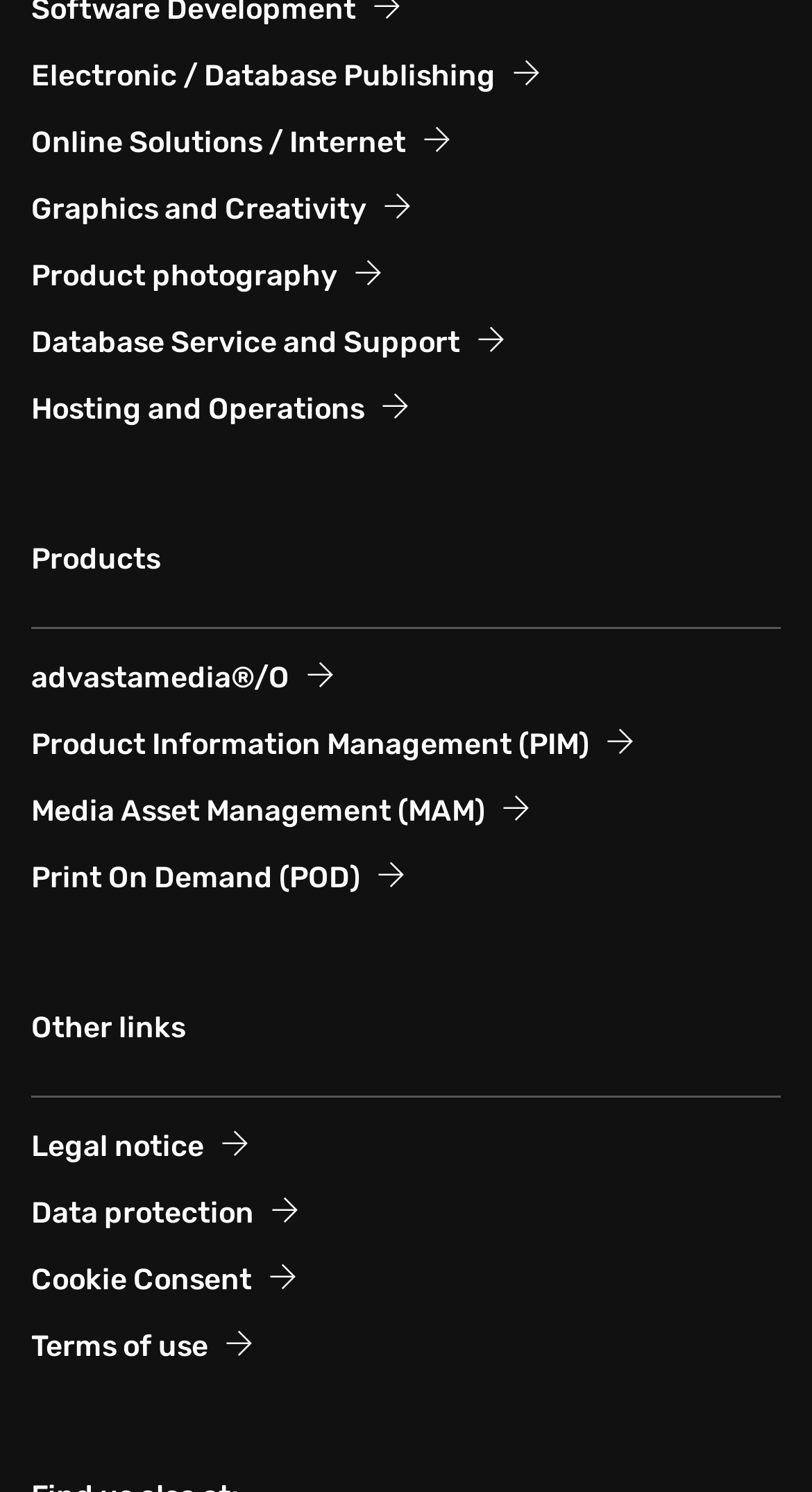Provide the bounding box coordinates, formatted as (top-left x, top-left y, bottom-right x, bottom-right y), with all values being floating point numbers between 0 and 1. Identify the bounding box of the UI element that matches the description: advastamedia®/O

[0.038, 0.443, 0.413, 0.467]